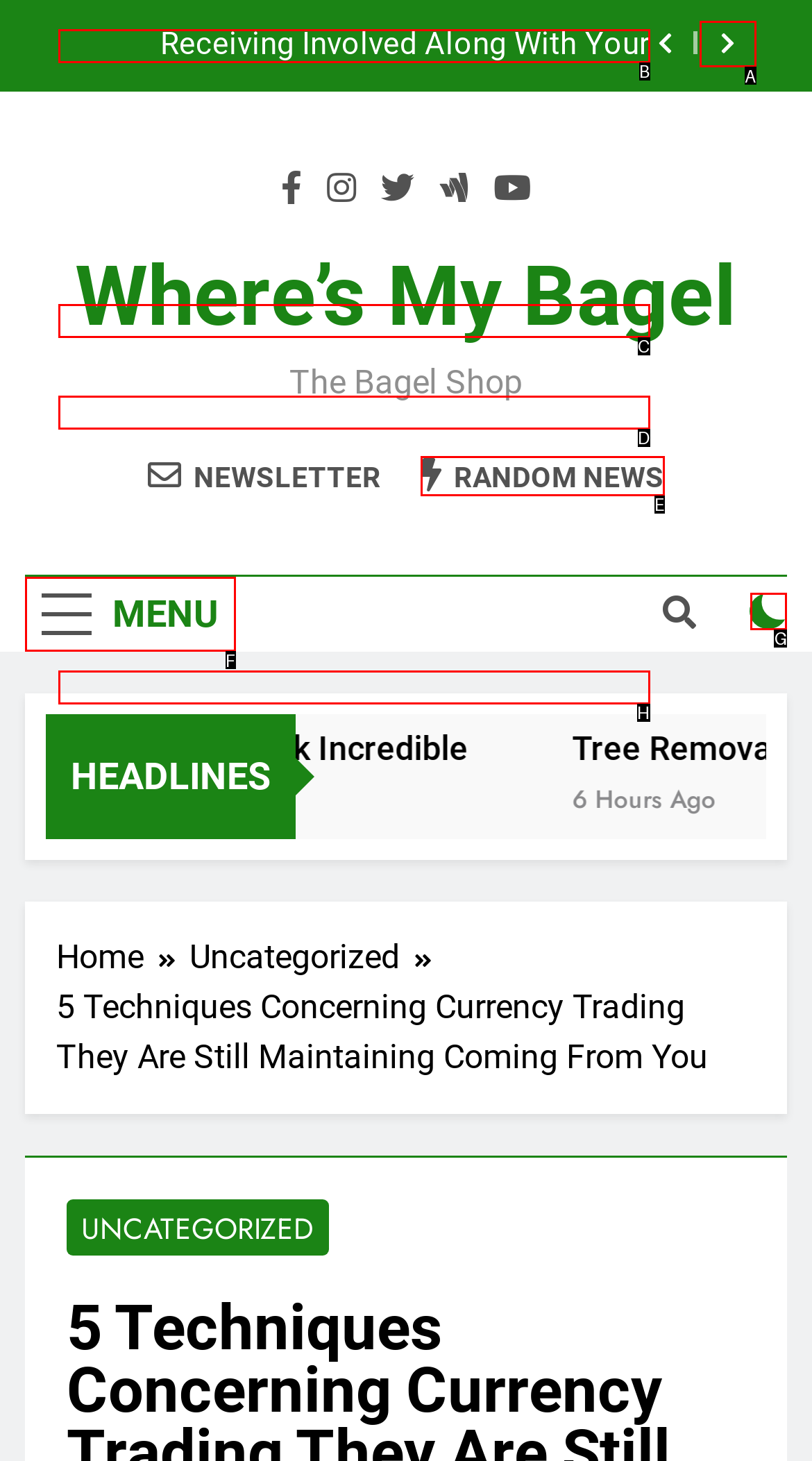Select the option I need to click to accomplish this task: Check the checkbox
Provide the letter of the selected choice from the given options.

G